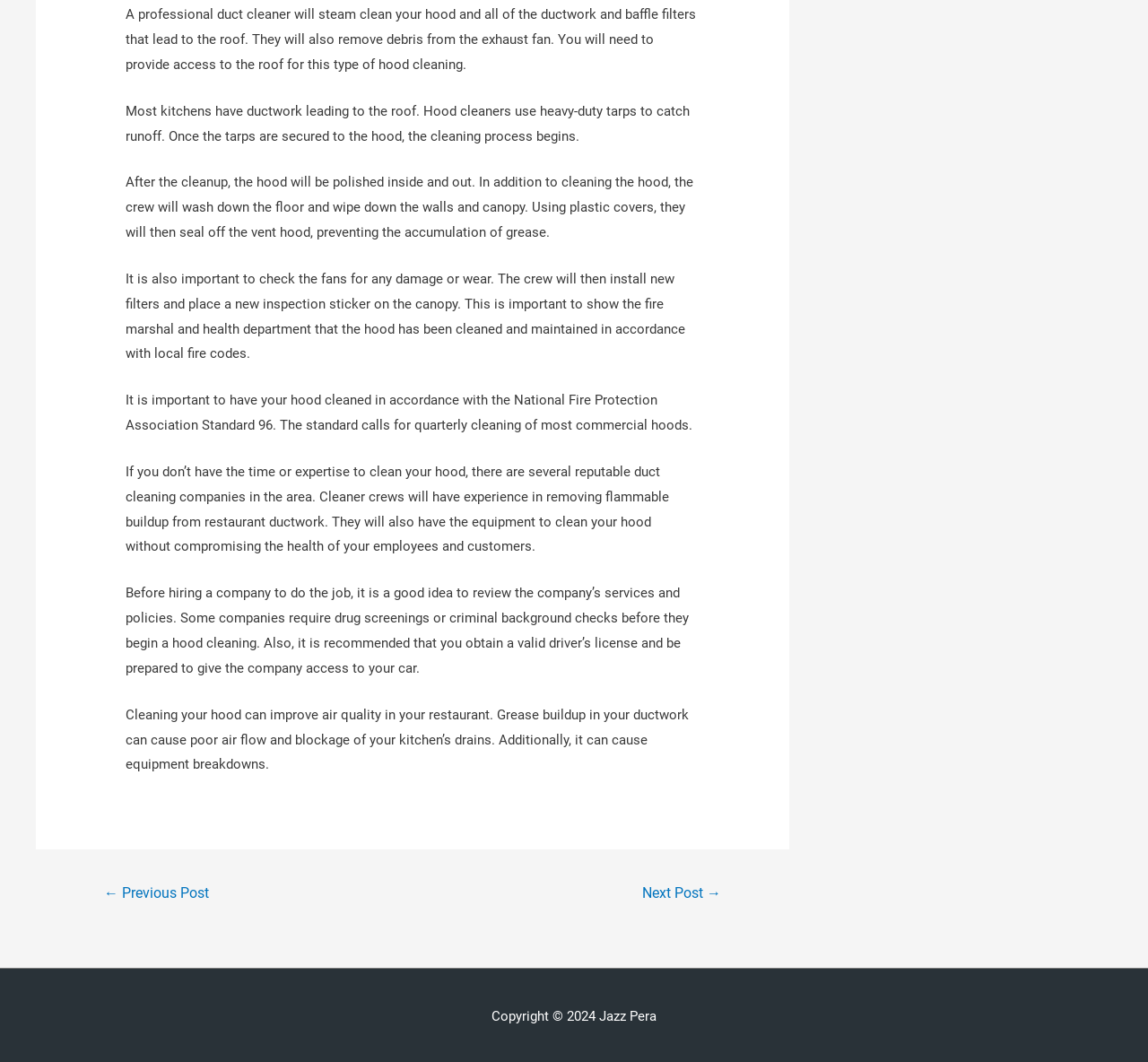Extract the bounding box coordinates for the described element: "Next Post →". The coordinates should be represented as four float numbers between 0 and 1: [left, top, right, bottom].

[0.541, 0.827, 0.647, 0.859]